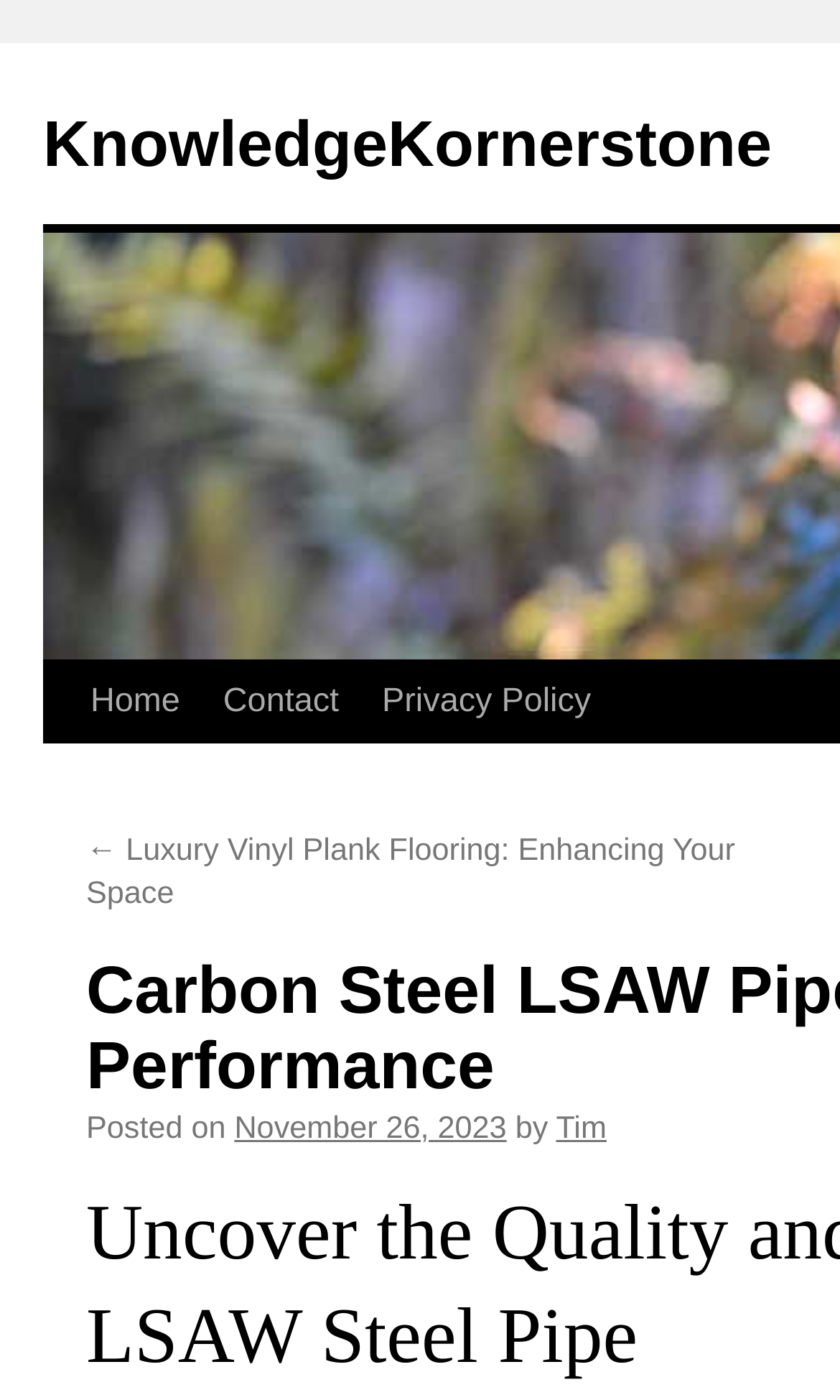Provide the bounding box coordinates of the UI element that matches the description: "Jump to Recipe".

None